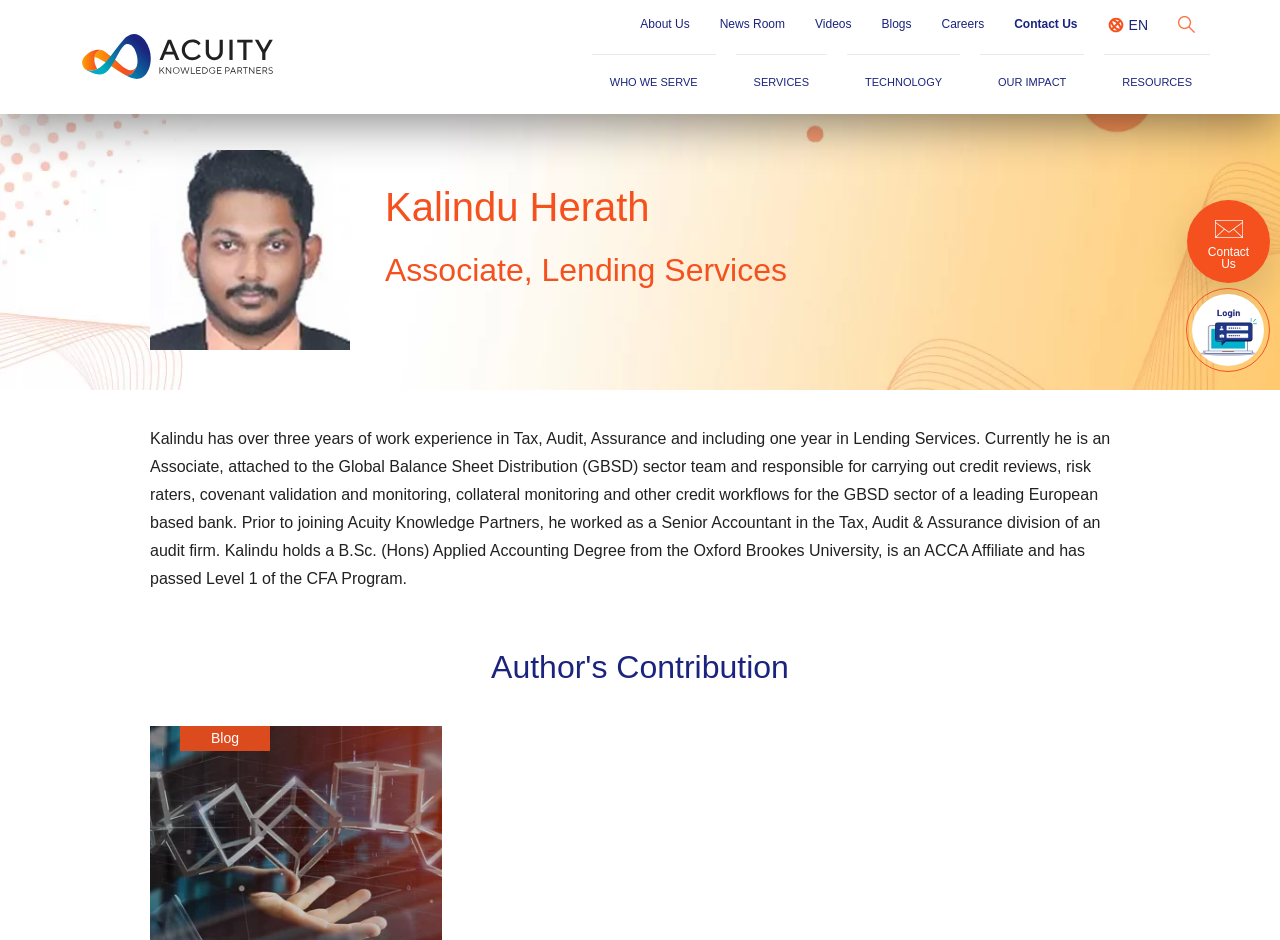Identify the bounding box of the UI element described as follows: "News Room". Provide the coordinates as four float numbers in the range of 0 to 1 [left, top, right, bottom].

[0.543, 0.0, 0.622, 0.056]